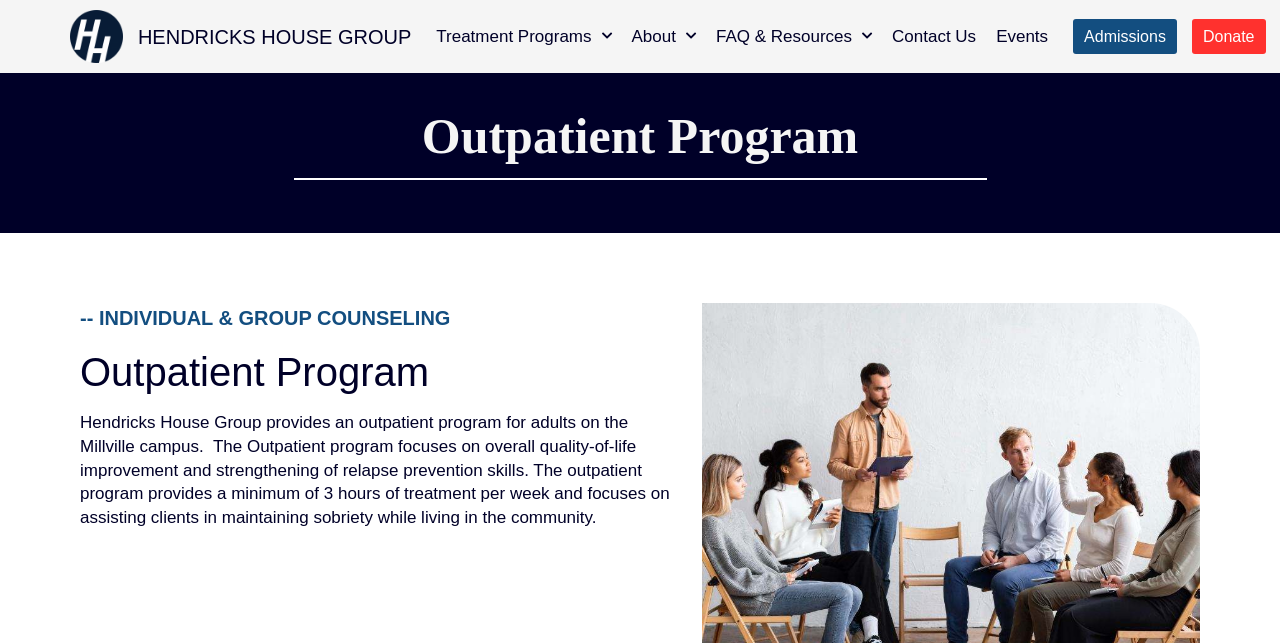Based on the element description Contact Us, identify the bounding box coordinates for the UI element. The coordinates should be in the format (top-left x, top-left y, bottom-right x, bottom-right y) and within the 0 to 1 range.

[0.689, 0.018, 0.77, 0.095]